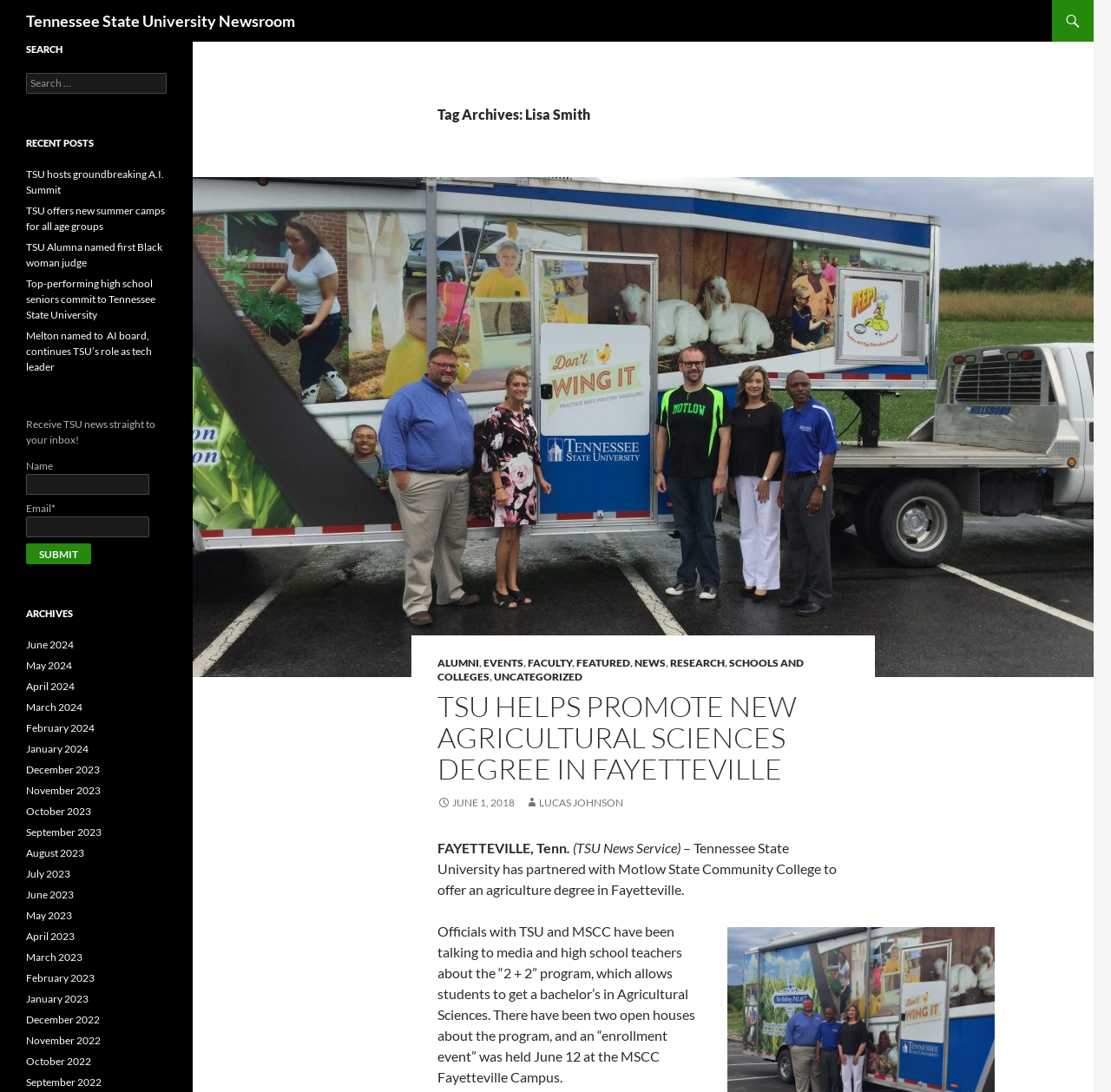Find the bounding box coordinates for the HTML element described as: "RESEARCH". The coordinates should consist of four float values between 0 and 1, i.e., [left, top, right, bottom].

[0.603, 0.601, 0.652, 0.613]